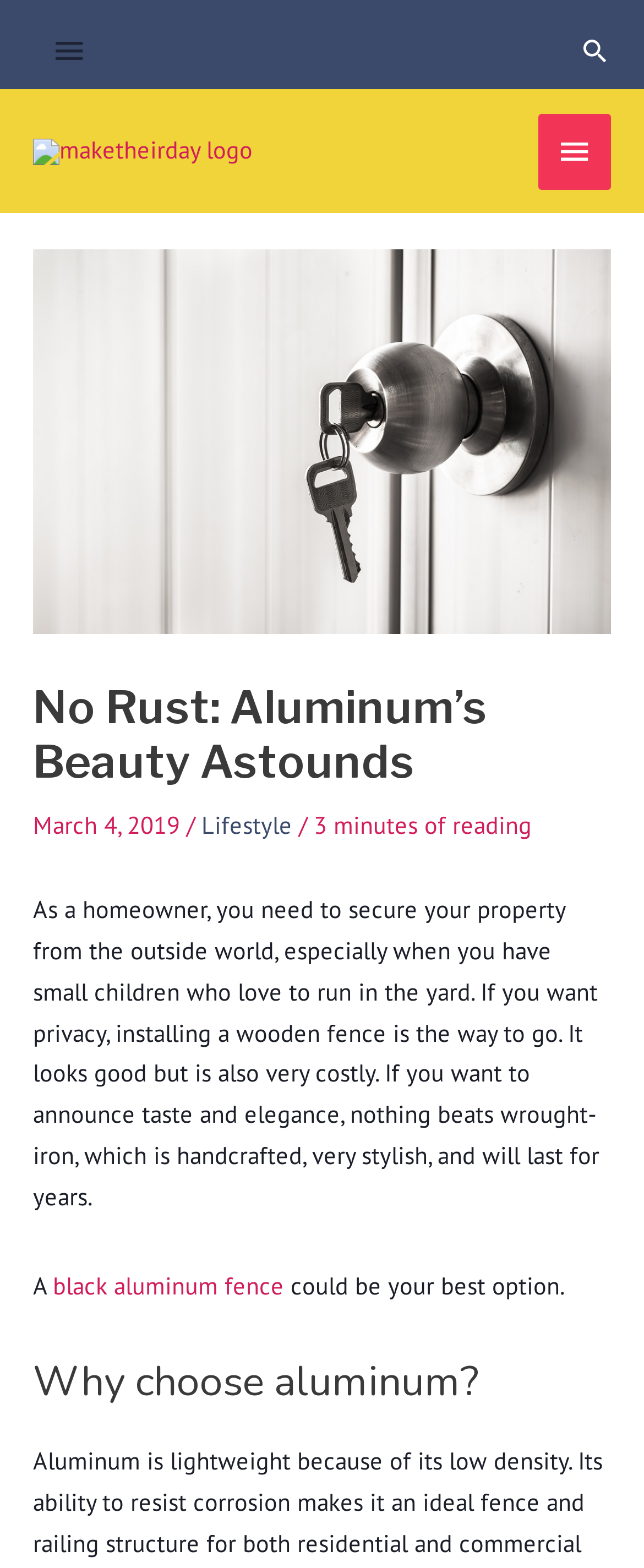What is the main topic of this webpage?
Look at the image and answer with only one word or phrase.

Aluminum fencing